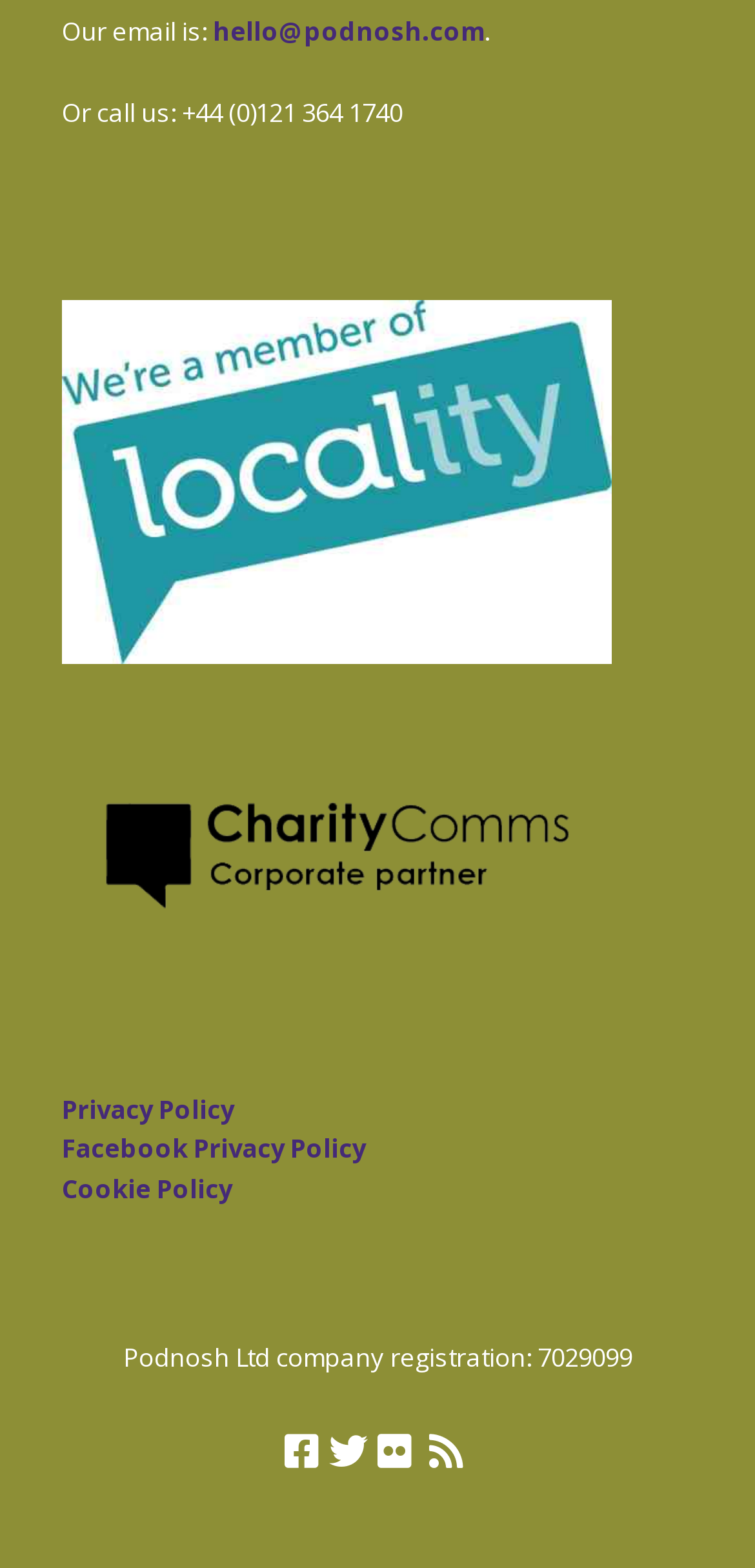Identify the bounding box coordinates of the element that should be clicked to fulfill this task: "Send an email to hello@podnosh.com". The coordinates should be provided as four float numbers between 0 and 1, i.e., [left, top, right, bottom].

[0.282, 0.009, 0.641, 0.031]